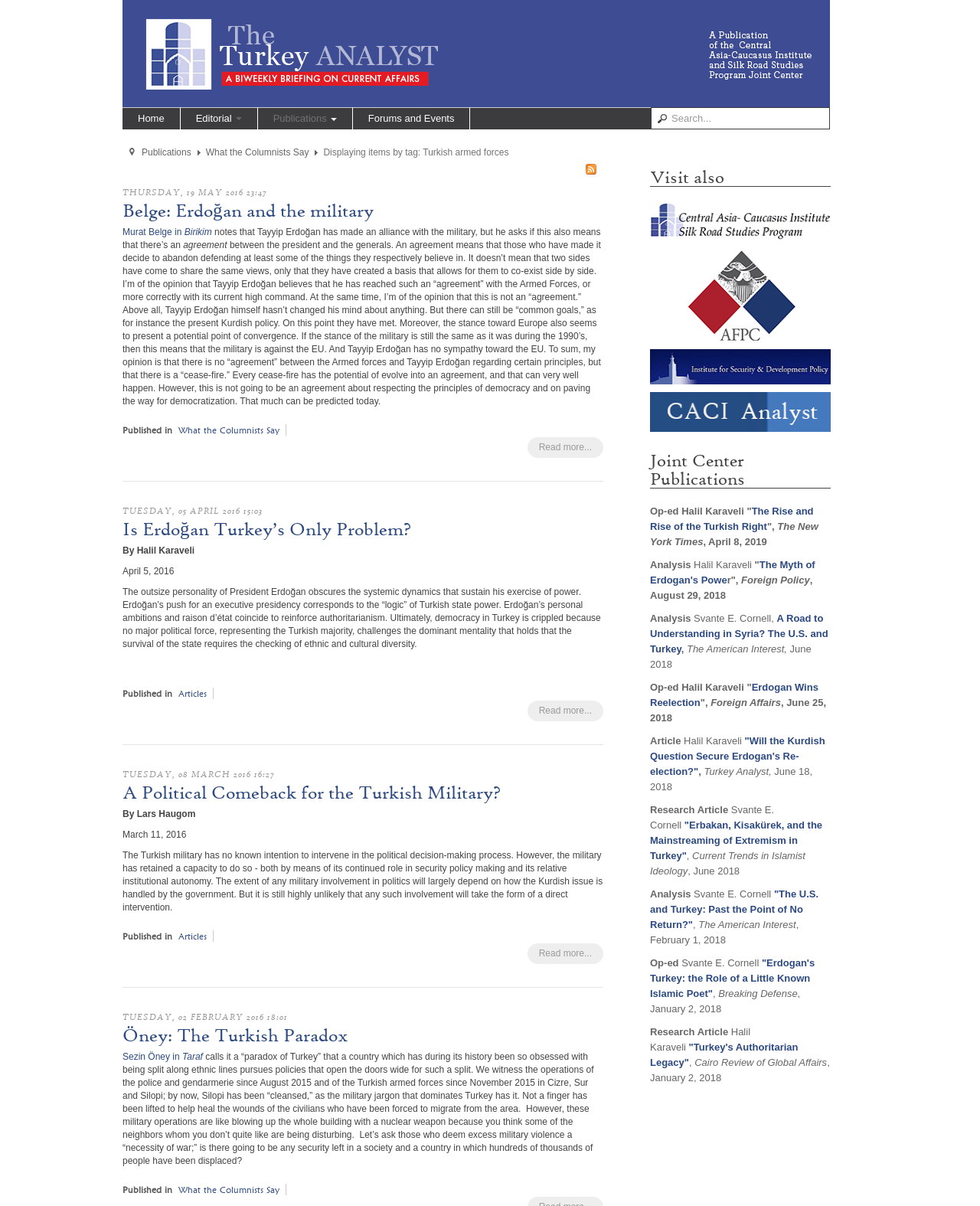Please locate the clickable area by providing the bounding box coordinates to follow this instruction: "Click on the 'Home' link".

[0.125, 0.089, 0.183, 0.108]